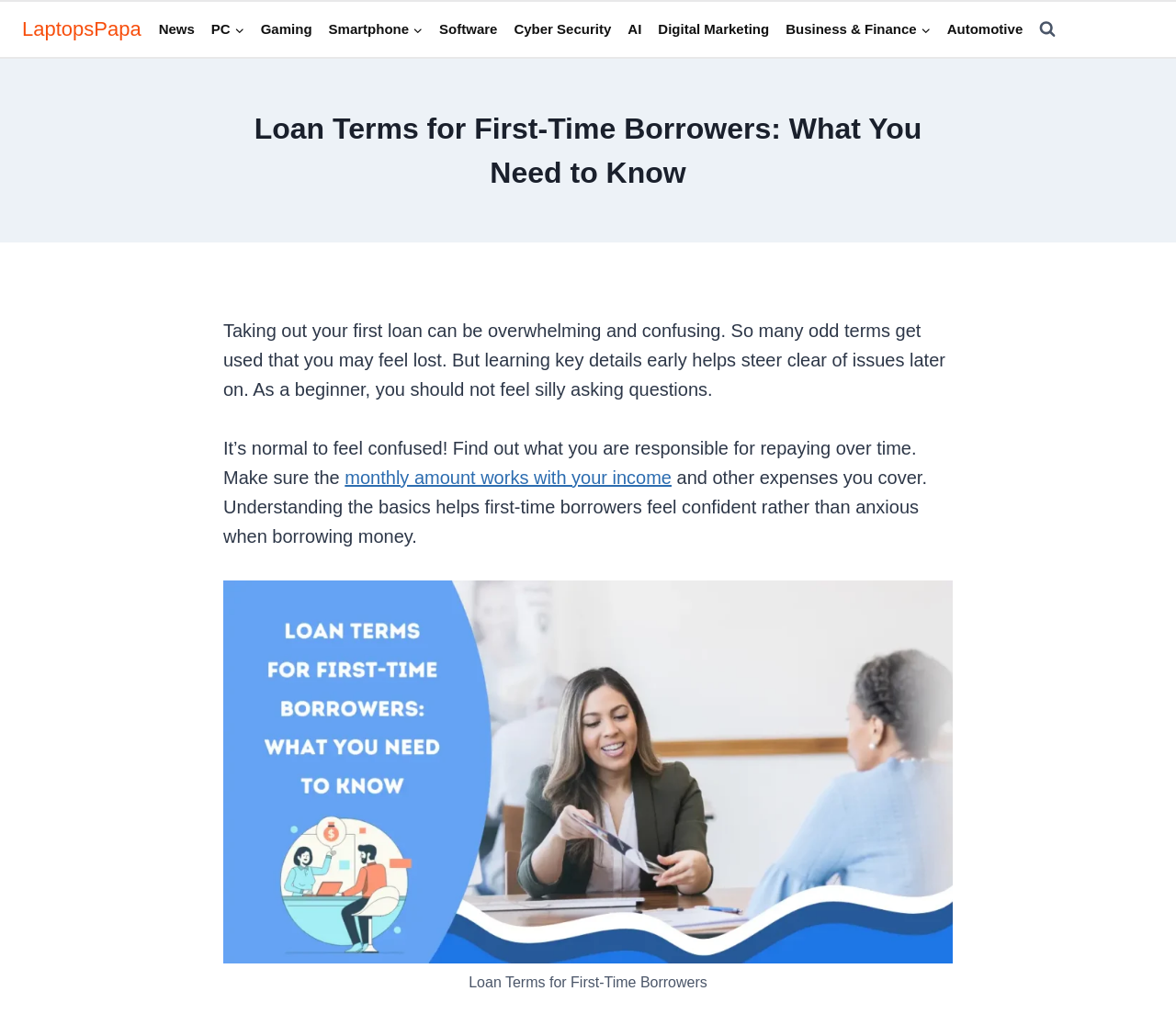Please predict the bounding box coordinates of the element's region where a click is necessary to complete the following instruction: "View Search Form". The coordinates should be represented by four float numbers between 0 and 1, i.e., [left, top, right, bottom].

[0.877, 0.013, 0.905, 0.045]